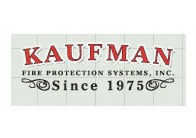Generate an in-depth description of the image you see.

The image features the logo of Kaufman Fire Protection Systems, Inc., prominently displaying the name "KAUFMAN" in bold red lettering. Below, the text "FIRE PROTECTION SYSTEMS, INC." is presented in a refined style, emphasizing the company's focus on fire safety solutions. The tagline "Since 1975" signifies the company's longstanding history and expertise in the industry, suggesting a commitment to quality and reliable service. This logo likely represents the firm’s dedication to providing effective fire protection and safety systems tailored to meet the needs of its clients.